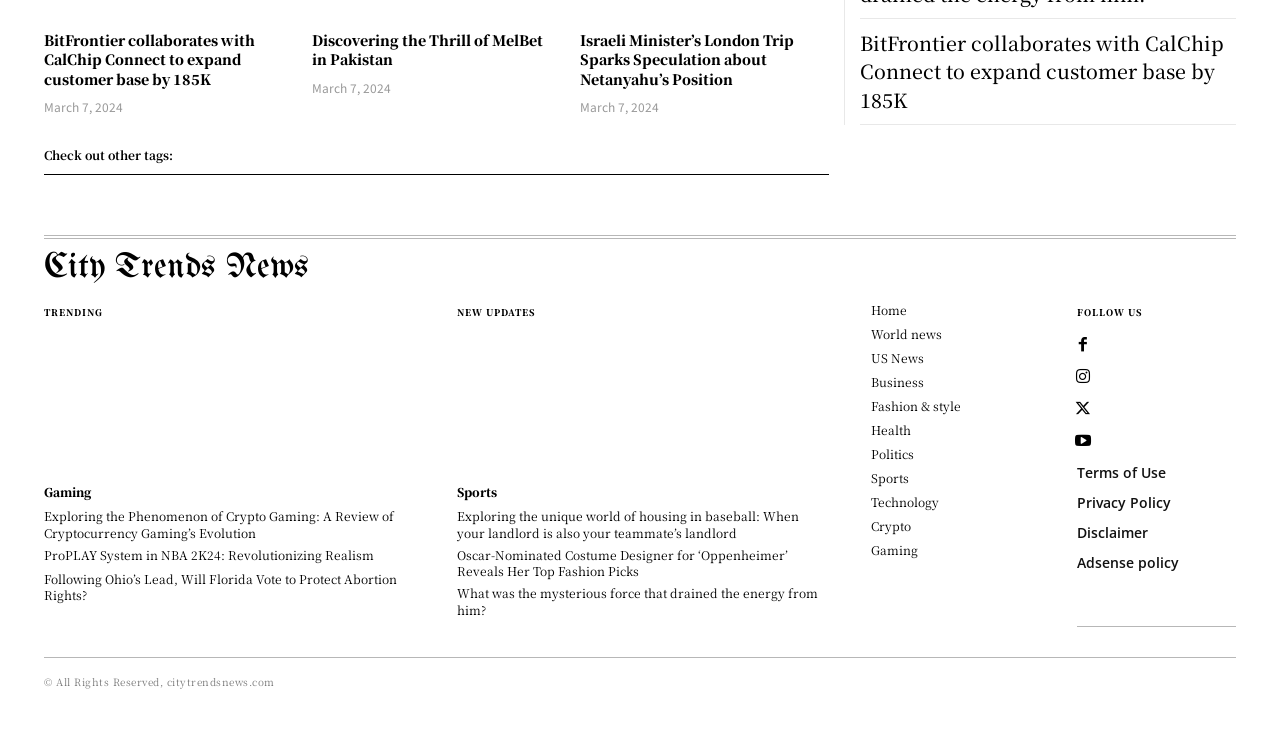Please specify the coordinates of the bounding box for the element that should be clicked to carry out this instruction: "Click on the 'City Trends News' link". The coordinates must be four float numbers between 0 and 1, formatted as [left, top, right, bottom].

[0.034, 0.339, 0.966, 0.391]